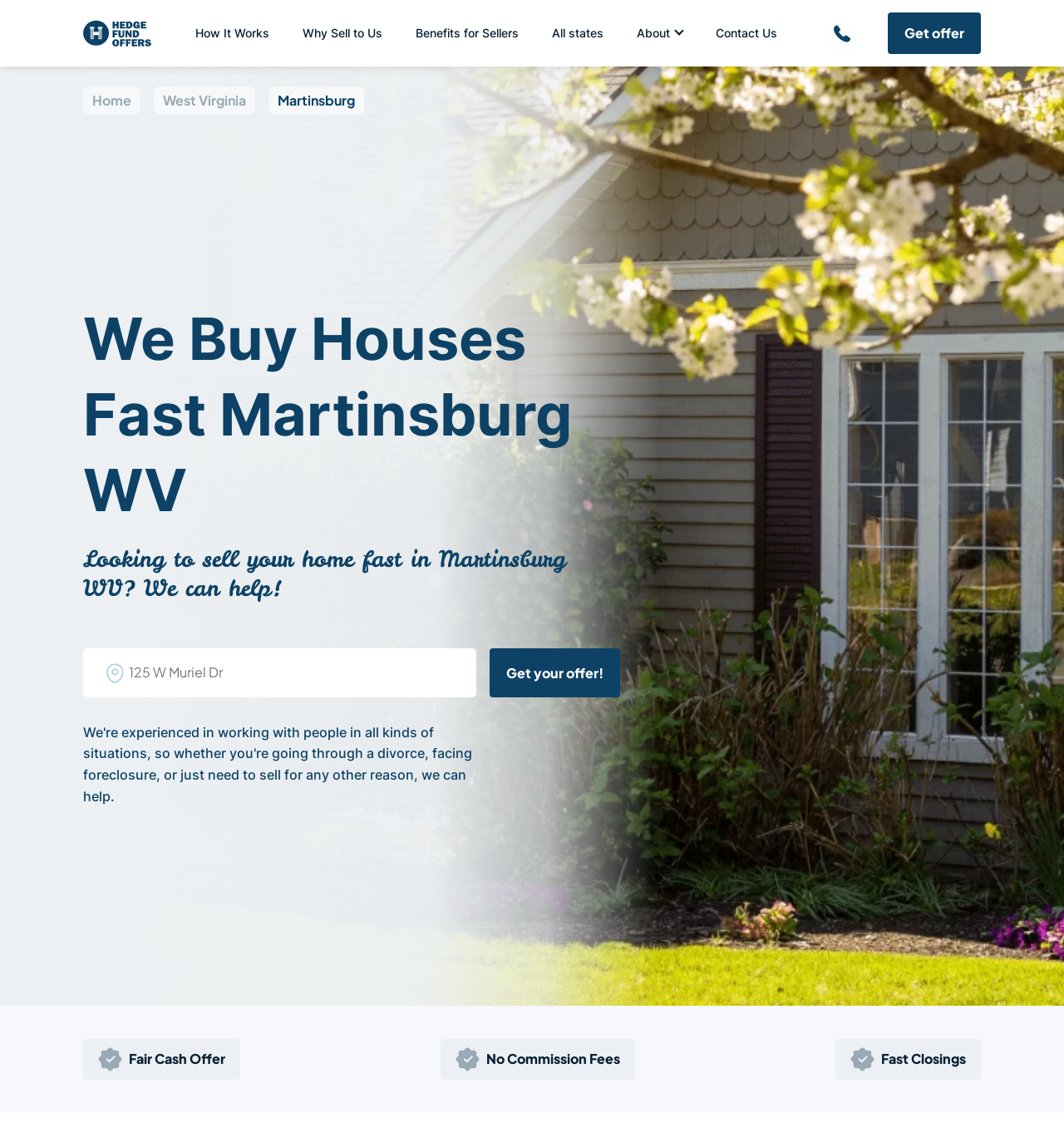Please predict the bounding box coordinates of the element's region where a click is necessary to complete the following instruction: "Click on 'How It Works'". The coordinates should be represented by four float numbers between 0 and 1, i.e., [left, top, right, bottom].

[0.168, 0.015, 0.269, 0.043]